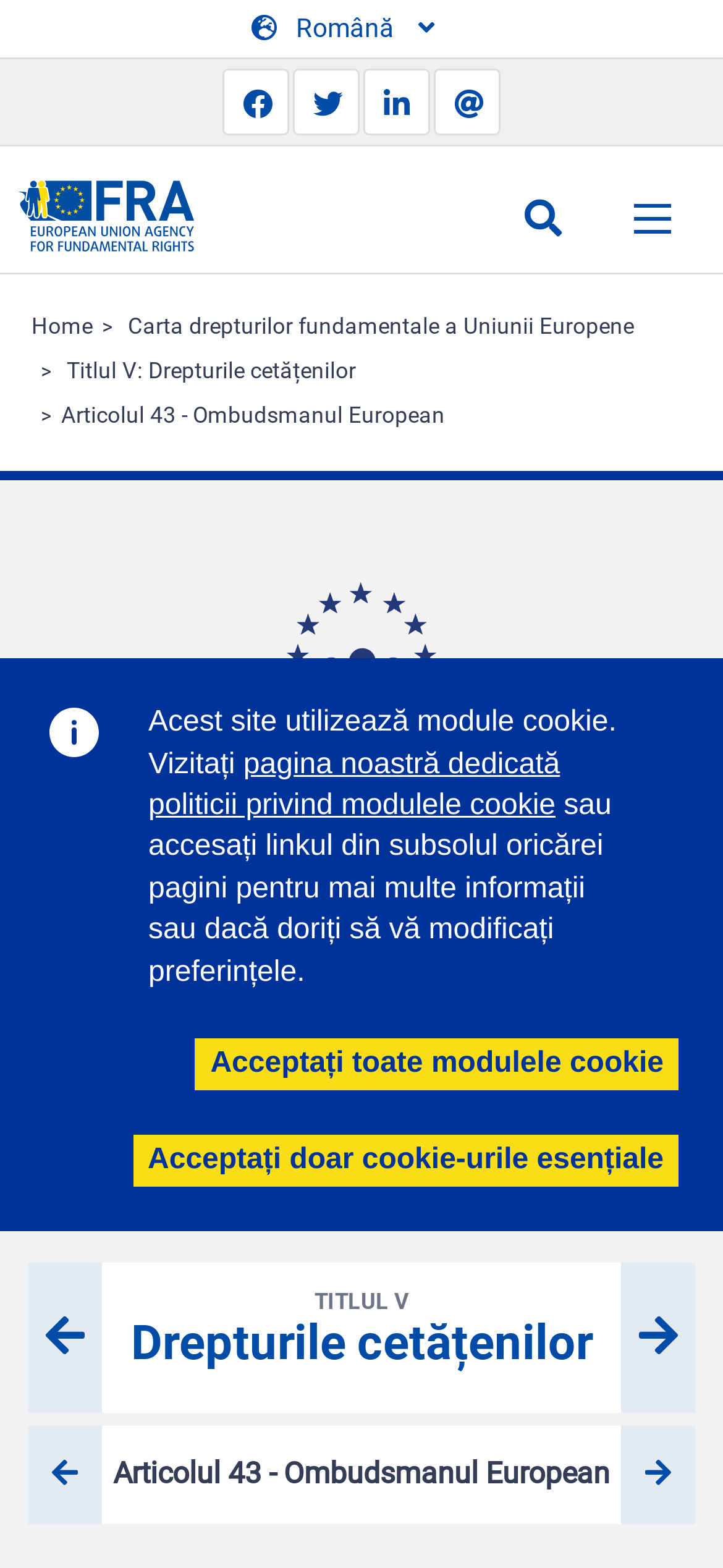Please give a succinct answer to the question in one word or phrase:
What is the title of the current article?

Articolul 43 - Ombudsmanul European